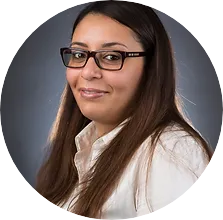Observe the image and answer the following question in detail: How many years of international experience does Rimeh have?

The caption states that Rimeh has over 18 years of international experience across various industries, which suggests that she has a significant amount of experience in her field.